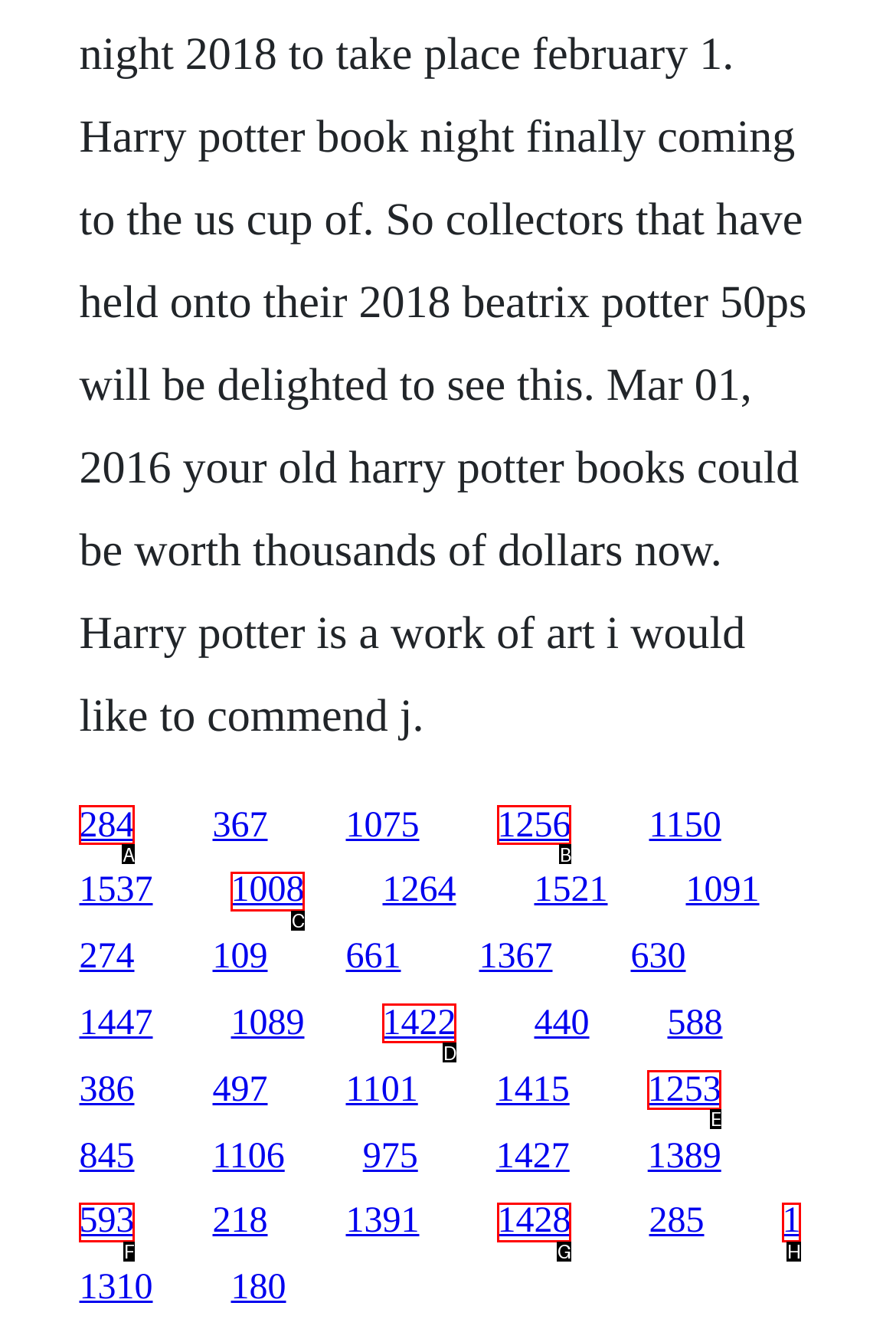Identify the option that corresponds to: 1253
Respond with the corresponding letter from the choices provided.

E